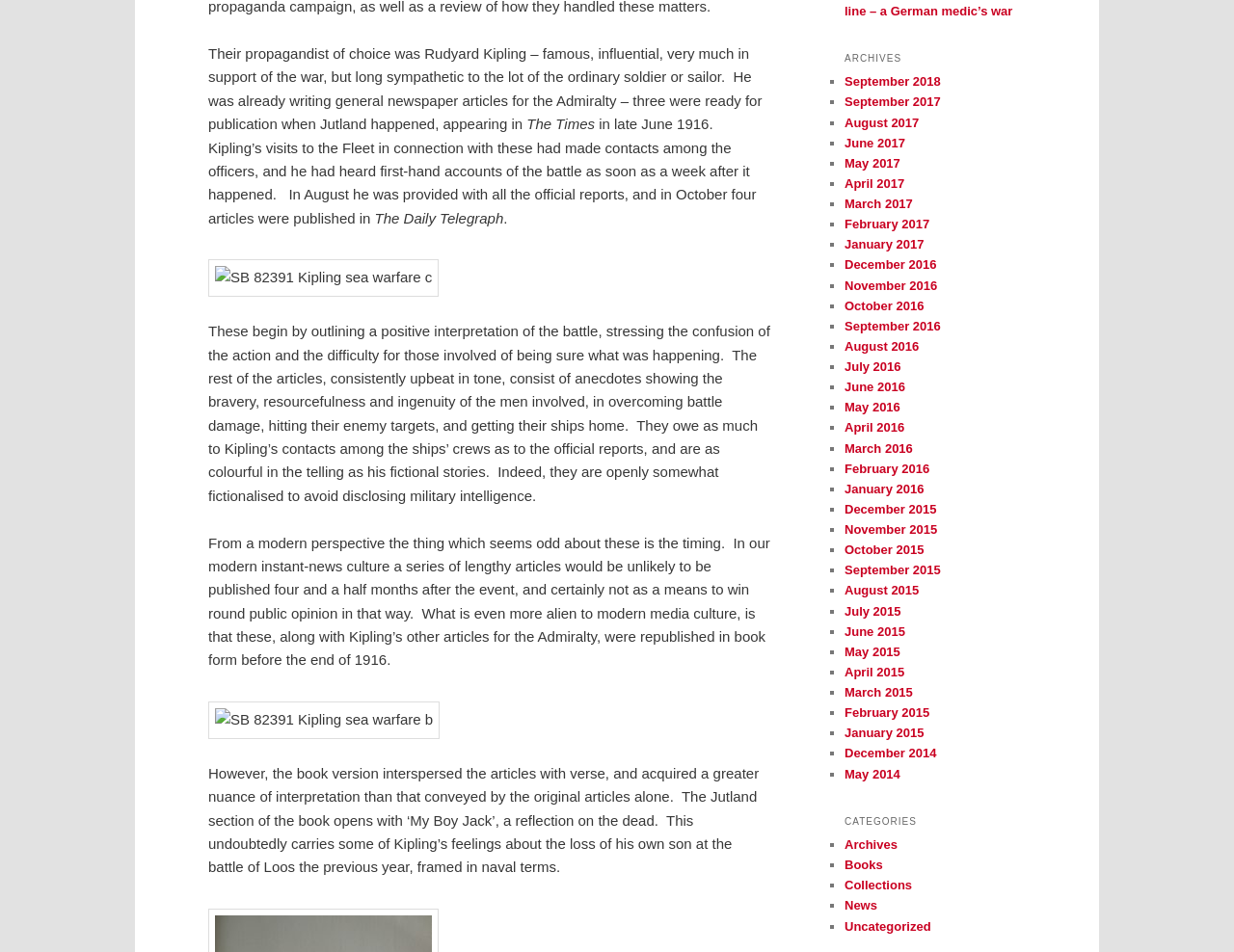Please reply to the following question using a single word or phrase: 
In which year did Kipling's son die?

1915